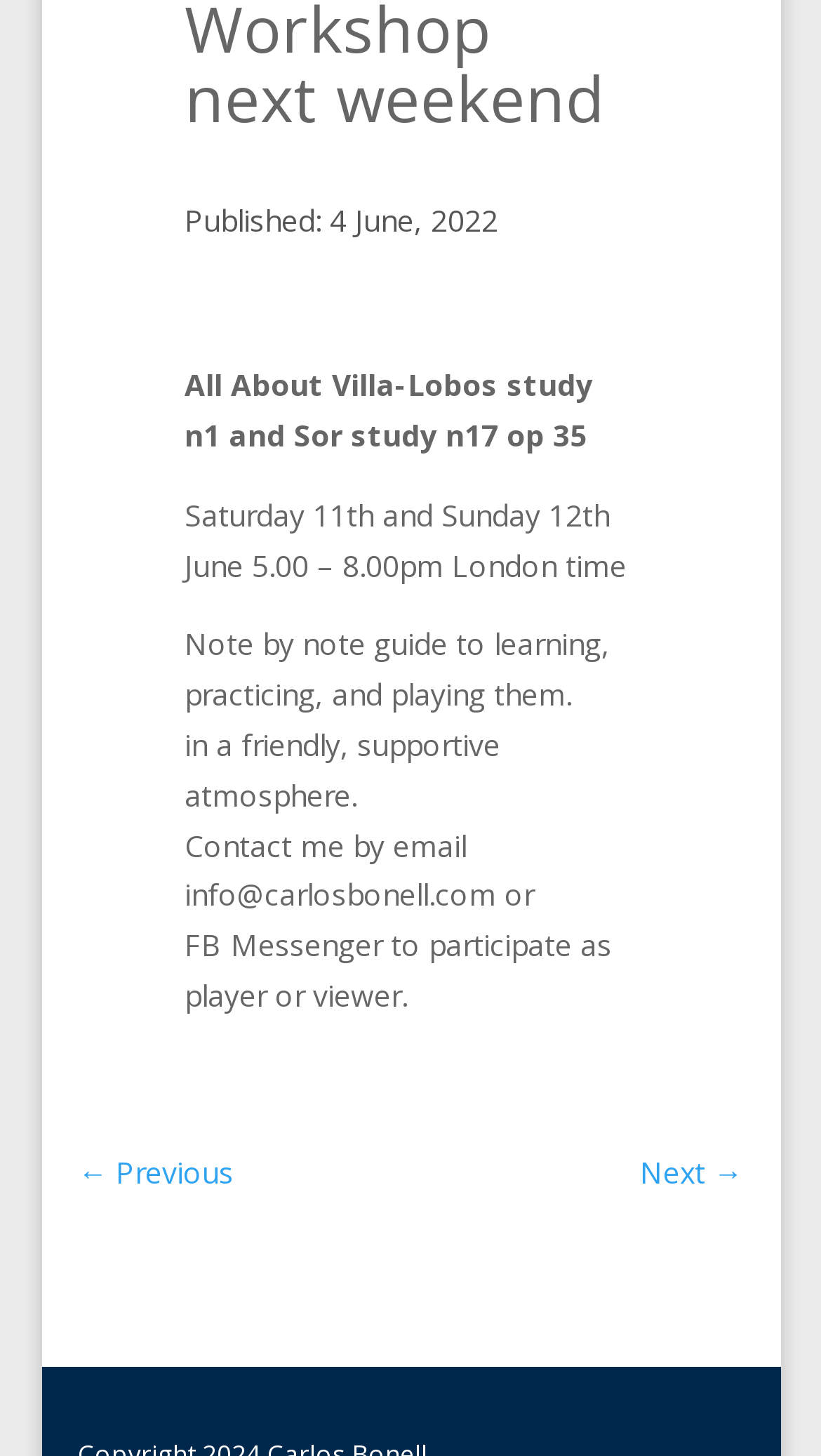What is the topic of the study?
Using the information from the image, provide a comprehensive answer to the question.

The topic of the study can be found in the text 'All About Villa-Lobos study n1 and Sor study n17 op 35' which is located near the top of the webpage.